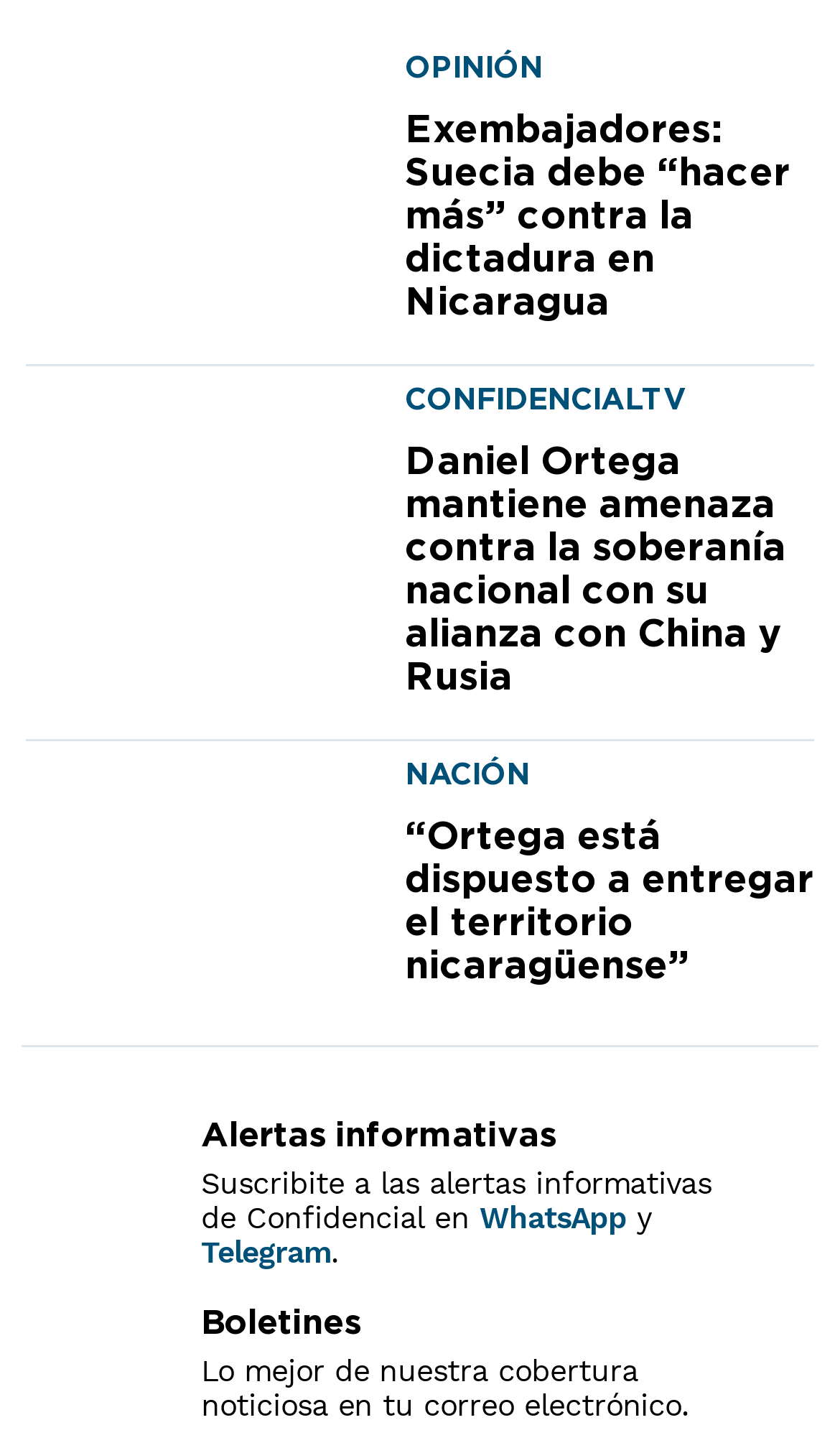How many links are in the second article?
Refer to the image and offer an in-depth and detailed answer to the question.

I examined the second 'article' element [258] and found three 'link' elements: [1124], [1061], and [1127]. These represent three separate links within the second article.